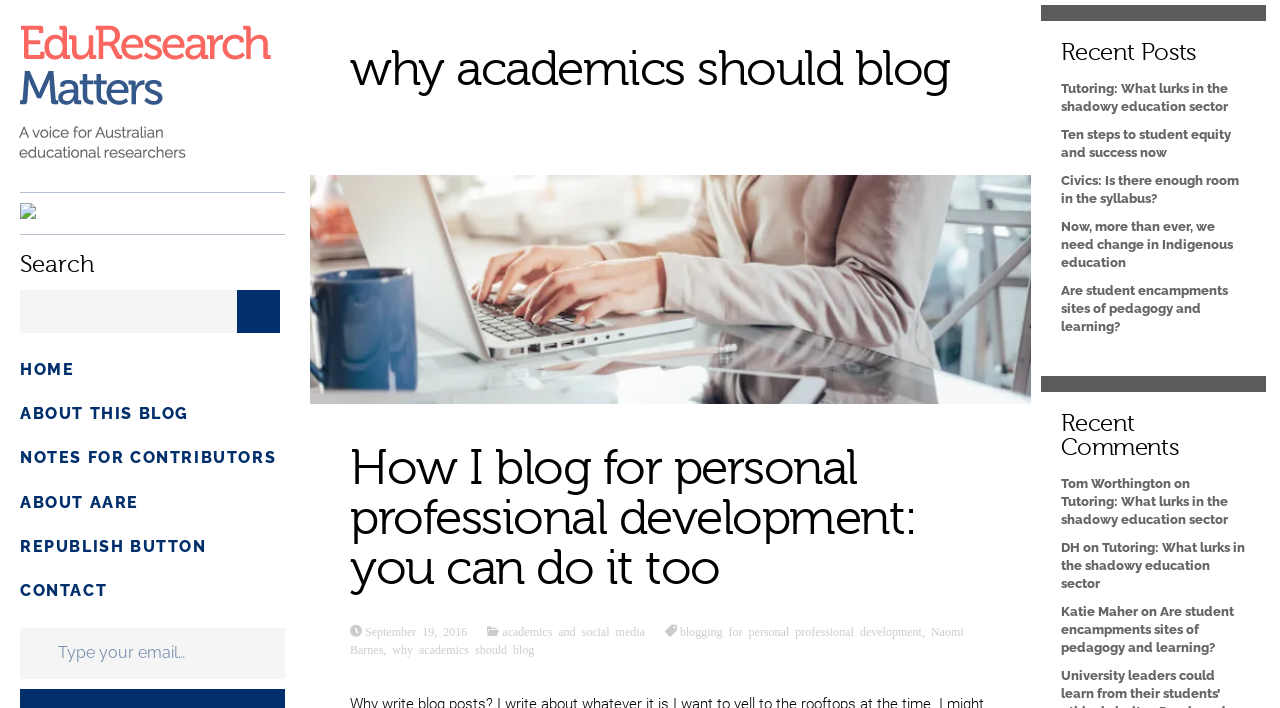Given the webpage screenshot and the description, determine the bounding box coordinates (top-left x, top-left y, bottom-right x, bottom-right y) that define the location of the UI element matching this description: name="s"

[0.016, 0.41, 0.185, 0.47]